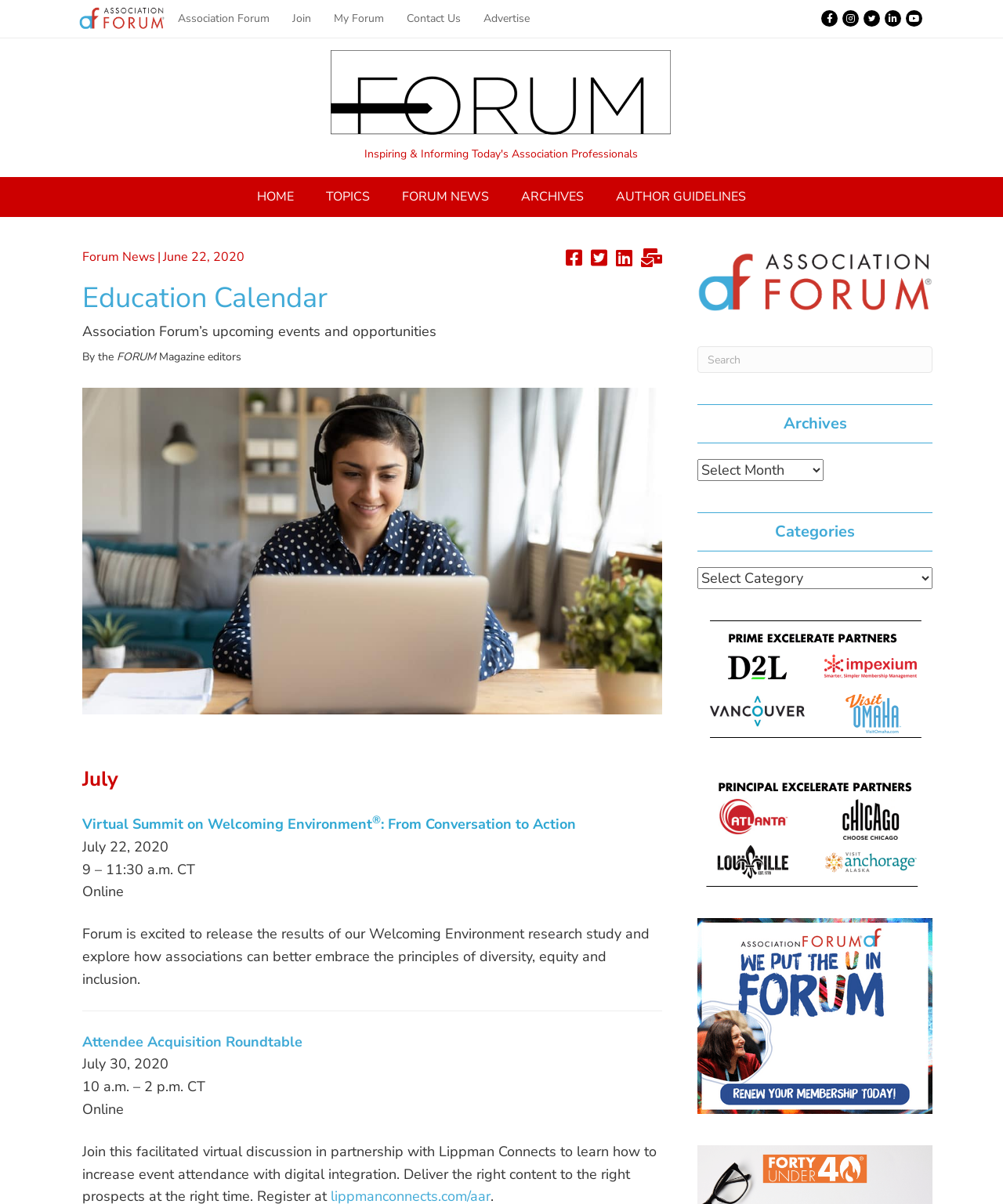Identify the bounding box coordinates for the region to click in order to carry out this instruction: "Go to Archives". Provide the coordinates using four float numbers between 0 and 1, formatted as [left, top, right, bottom].

[0.695, 0.336, 0.93, 0.368]